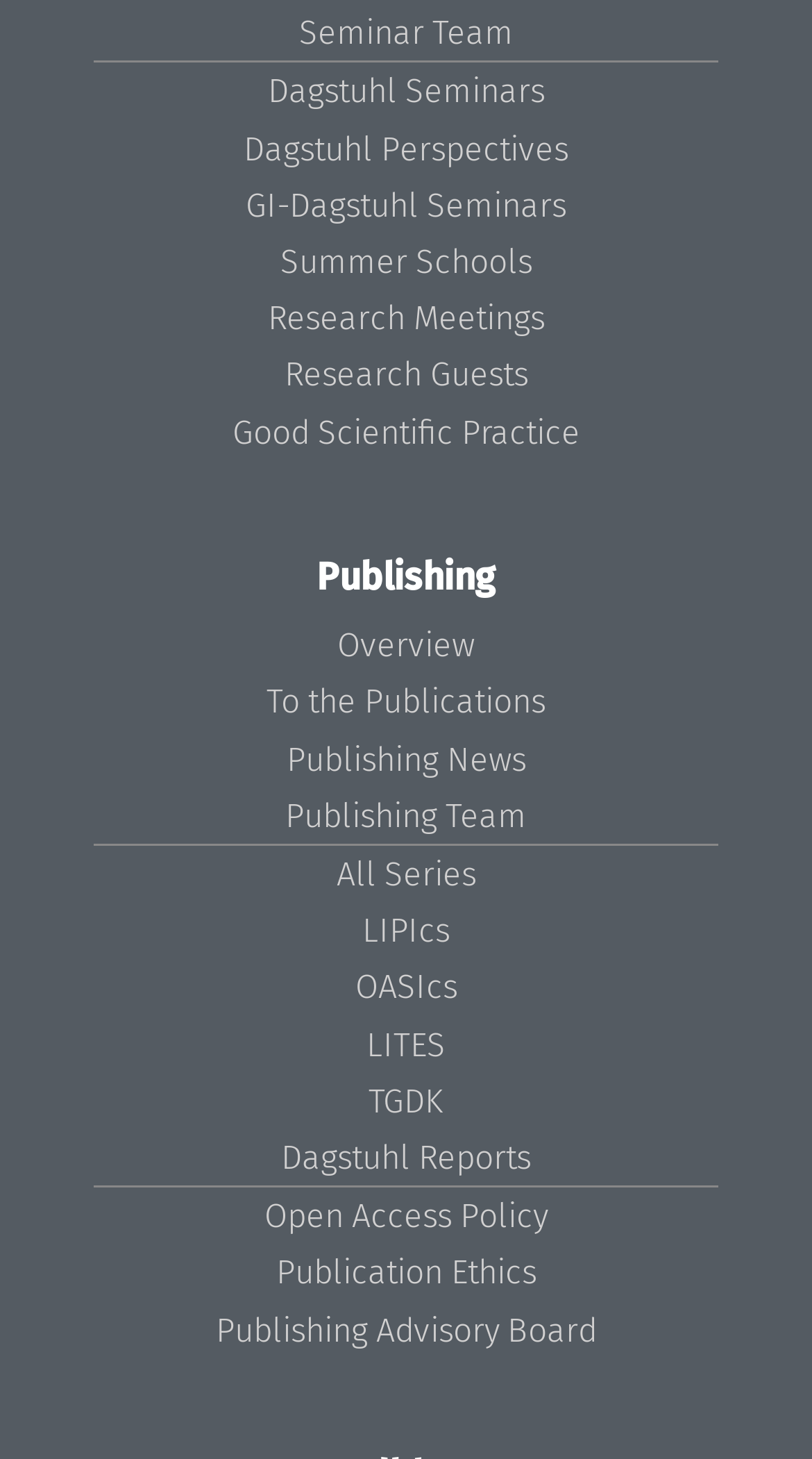Bounding box coordinates are specified in the format (top-left x, top-left y, bottom-right x, bottom-right y). All values are floating point numbers bounded between 0 and 1. Please provide the bounding box coordinate of the region this sentence describes: Publishing News

[0.353, 0.506, 0.647, 0.534]